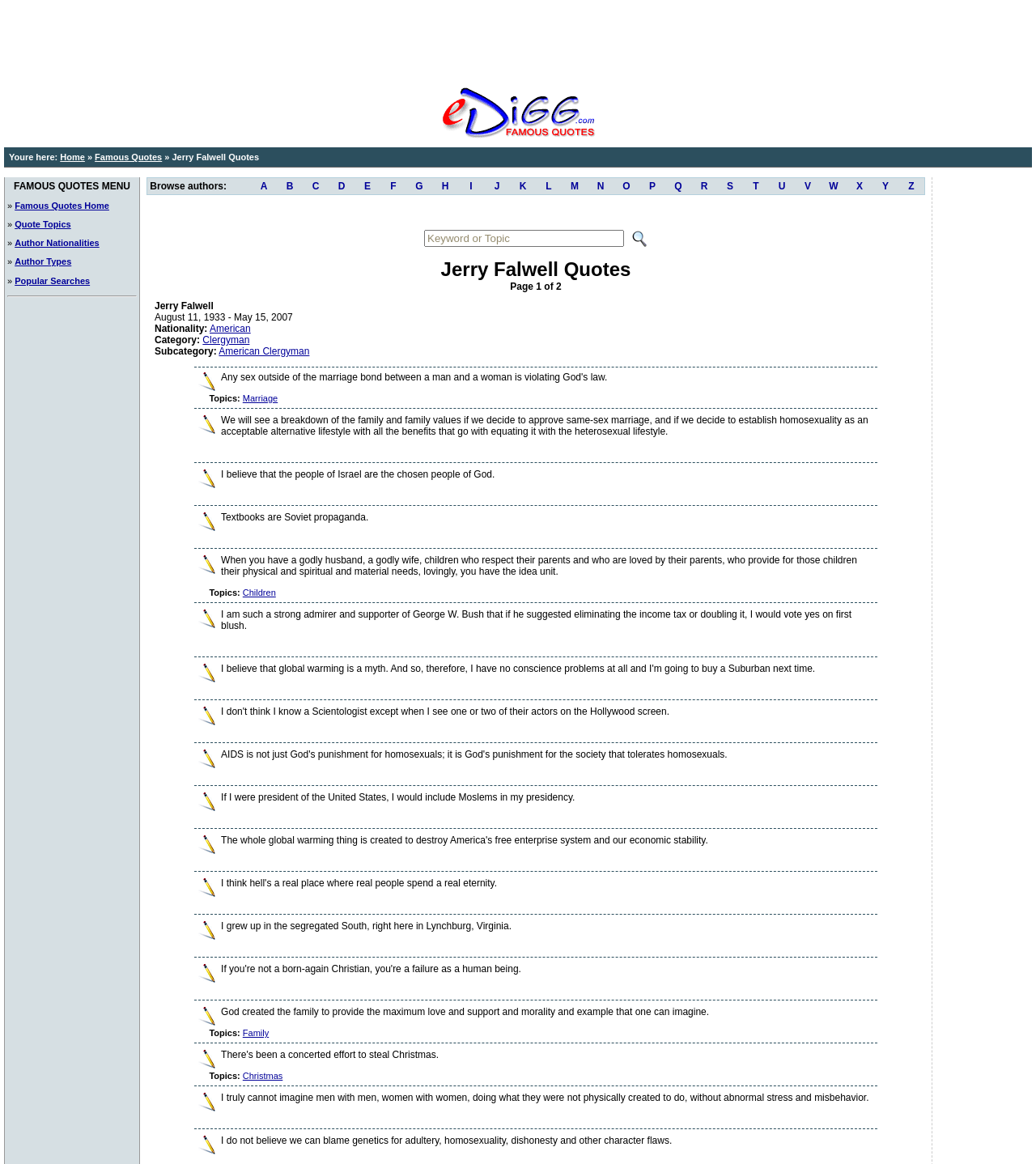Locate the bounding box coordinates of the element you need to click to accomplish the task described by this instruction: "Click on the 'Quote Topics' link".

[0.014, 0.188, 0.068, 0.197]